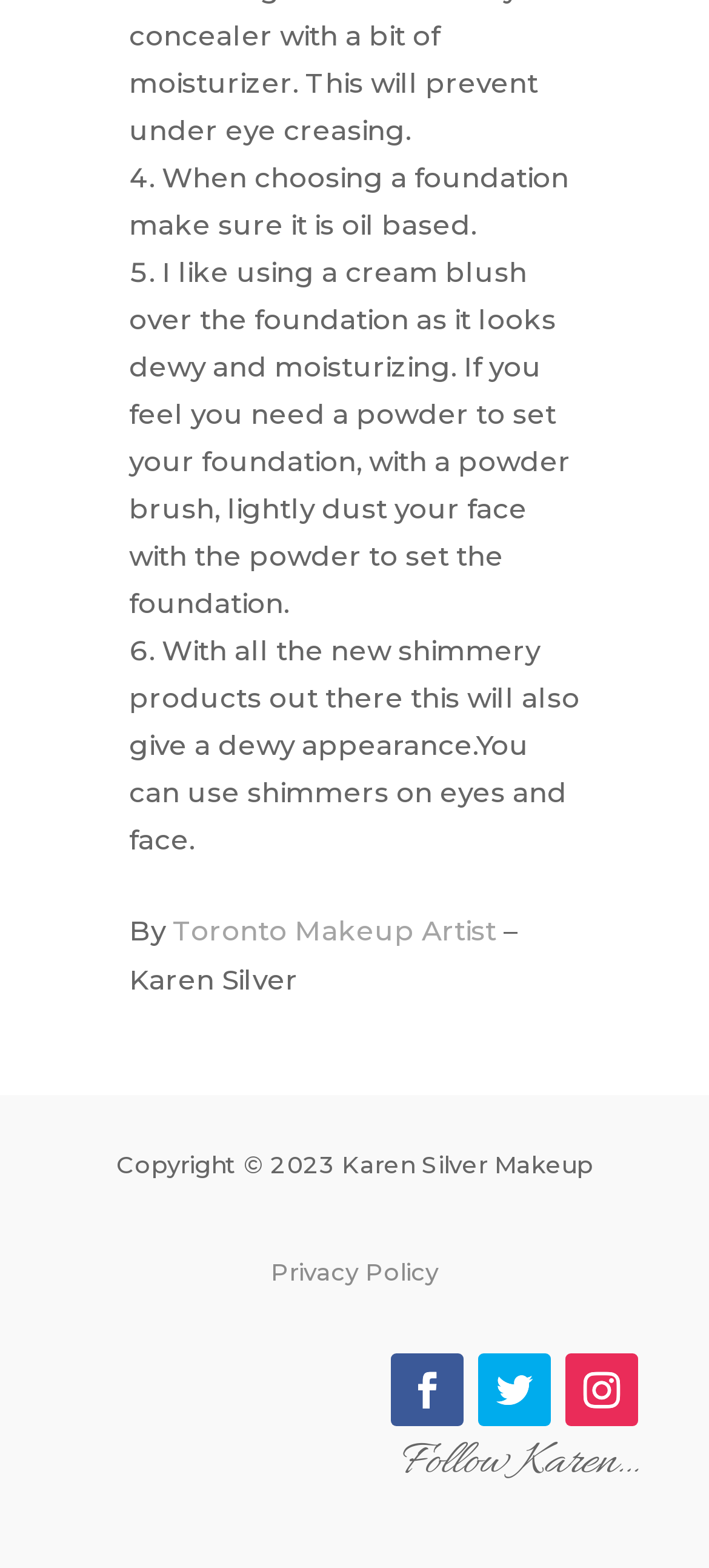Extract the bounding box for the UI element that matches this description: "Follow".

[0.551, 0.863, 0.654, 0.909]